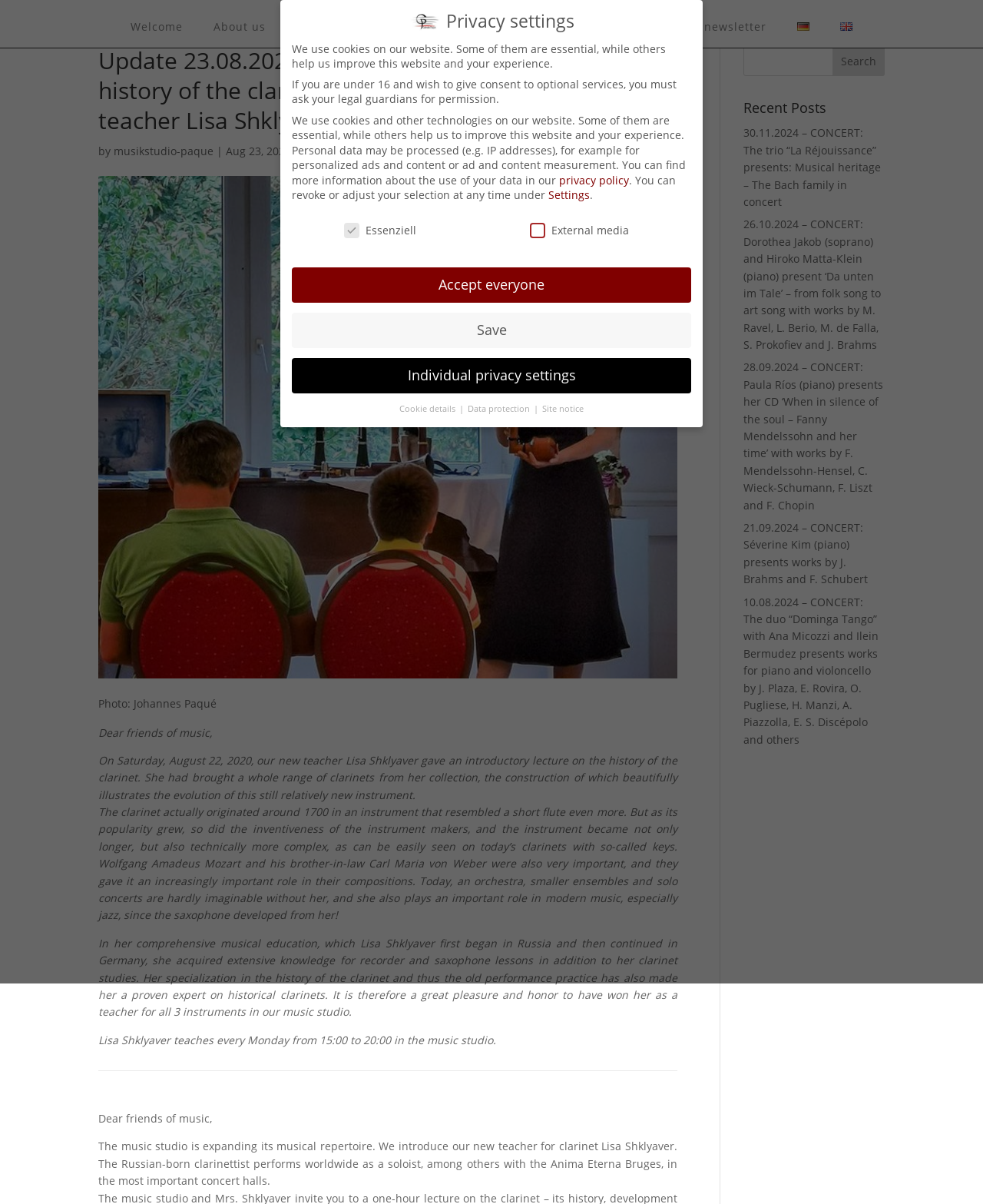Respond with a single word or phrase to the following question:
What is the day of the week that Lisa Shklyaver teaches?

Monday